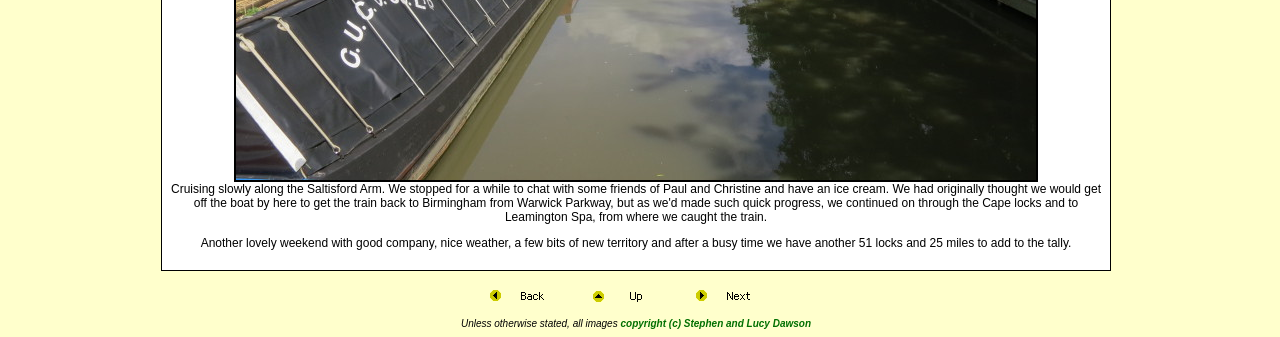Using details from the image, please answer the following question comprehensively:
What are the navigation options?

The layout table at the bottom of the page contains links for 'Back', 'Up', and 'Next', which are the navigation options.